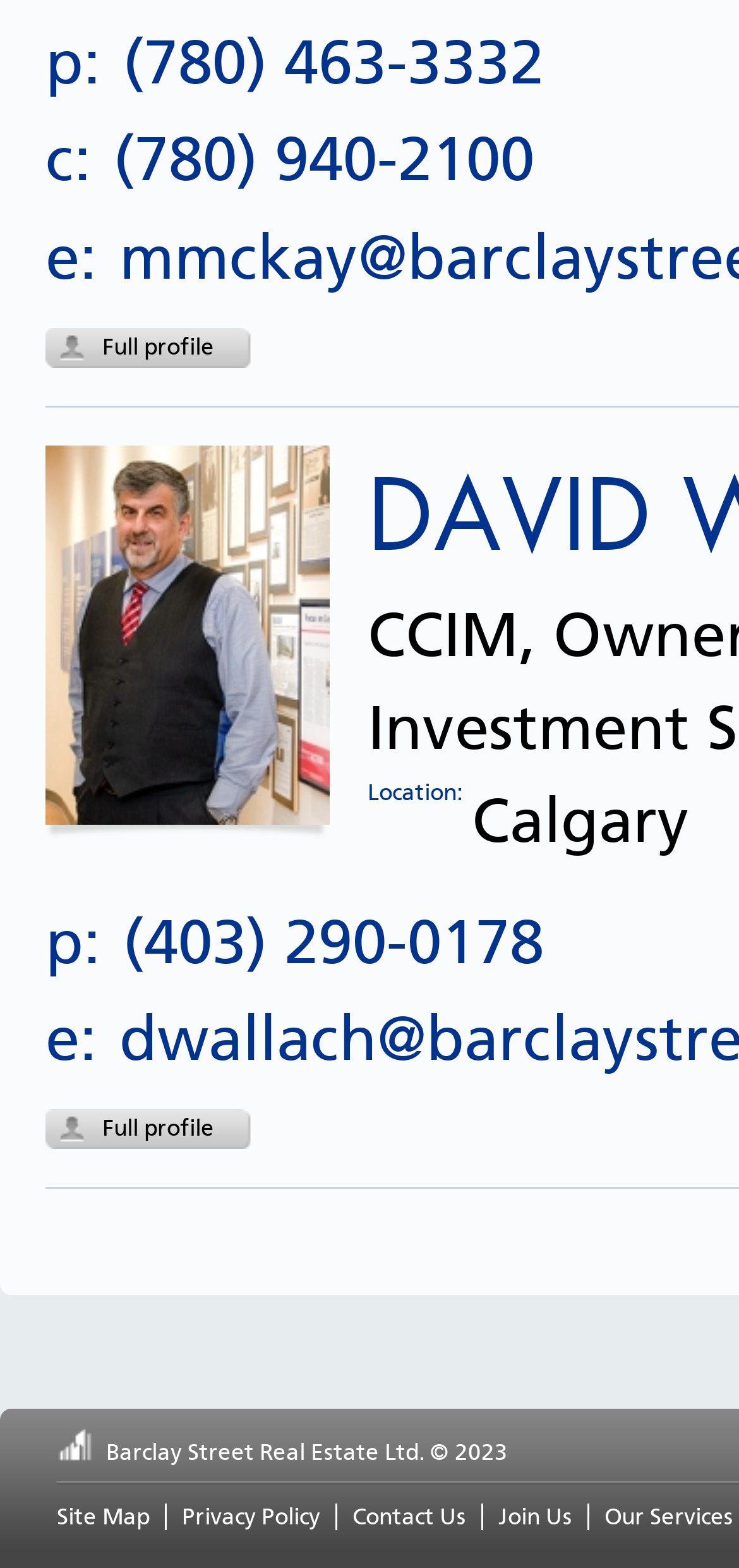Highlight the bounding box coordinates of the element that should be clicked to carry out the following instruction: "View full profile". The coordinates must be given as four float numbers ranging from 0 to 1, i.e., [left, top, right, bottom].

[0.062, 0.209, 0.372, 0.234]